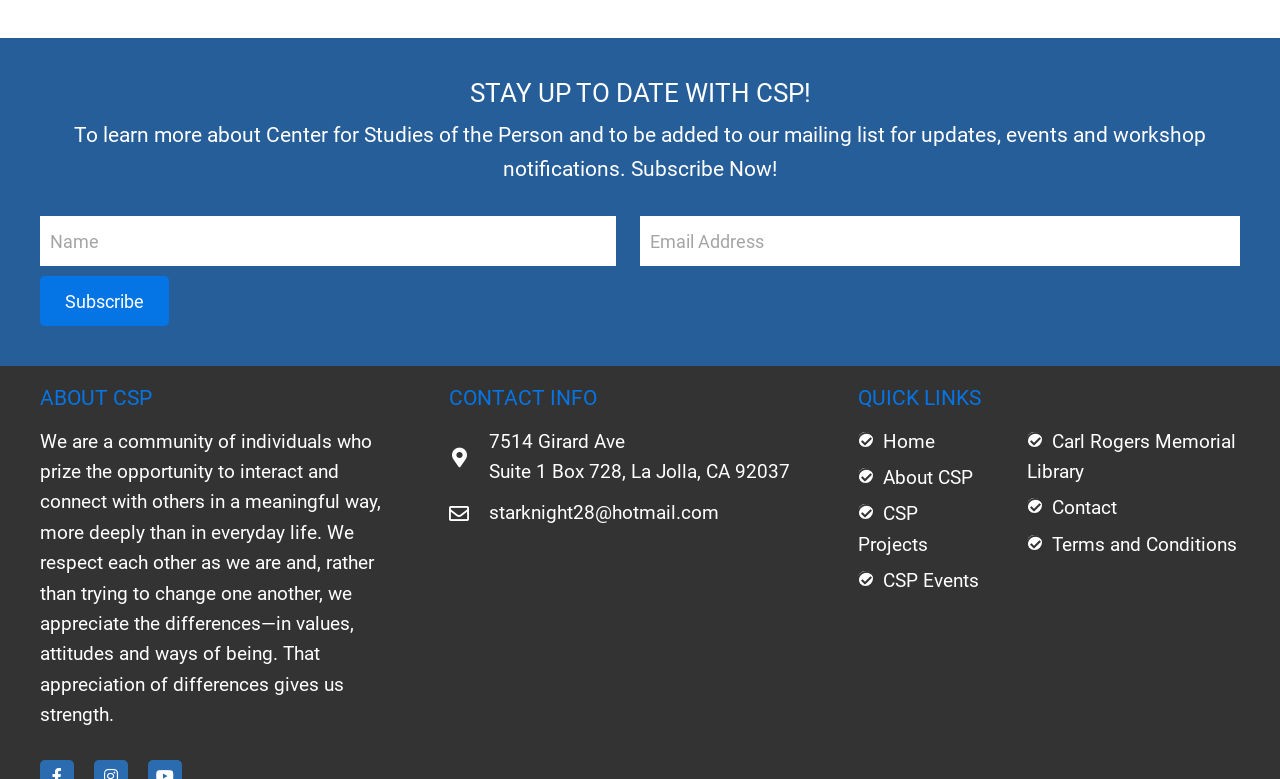Specify the bounding box coordinates of the region I need to click to perform the following instruction: "Visit the Carl Rogers Memorial Library". The coordinates must be four float numbers in the range of 0 to 1, i.e., [left, top, right, bottom].

[0.802, 0.548, 0.969, 0.632]